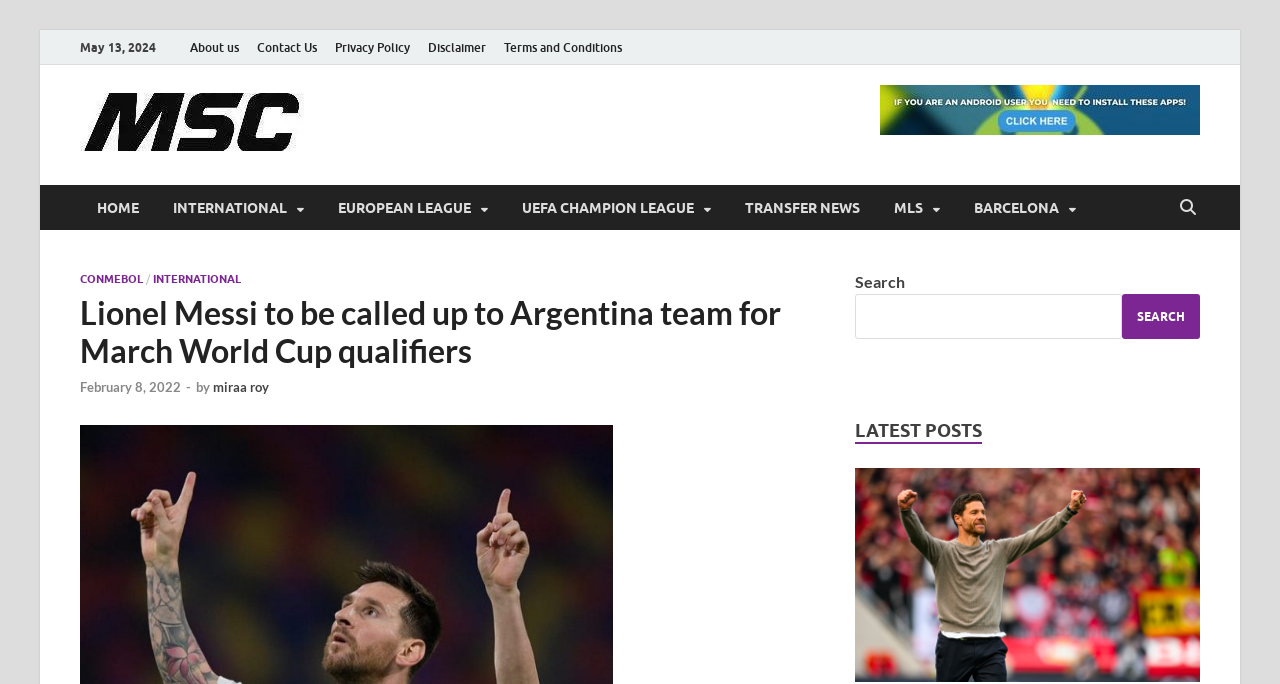Provide the bounding box coordinates for the UI element that is described by this text: "Terms and Conditions". The coordinates should be in the form of four float numbers between 0 and 1: [left, top, right, bottom].

[0.387, 0.044, 0.493, 0.095]